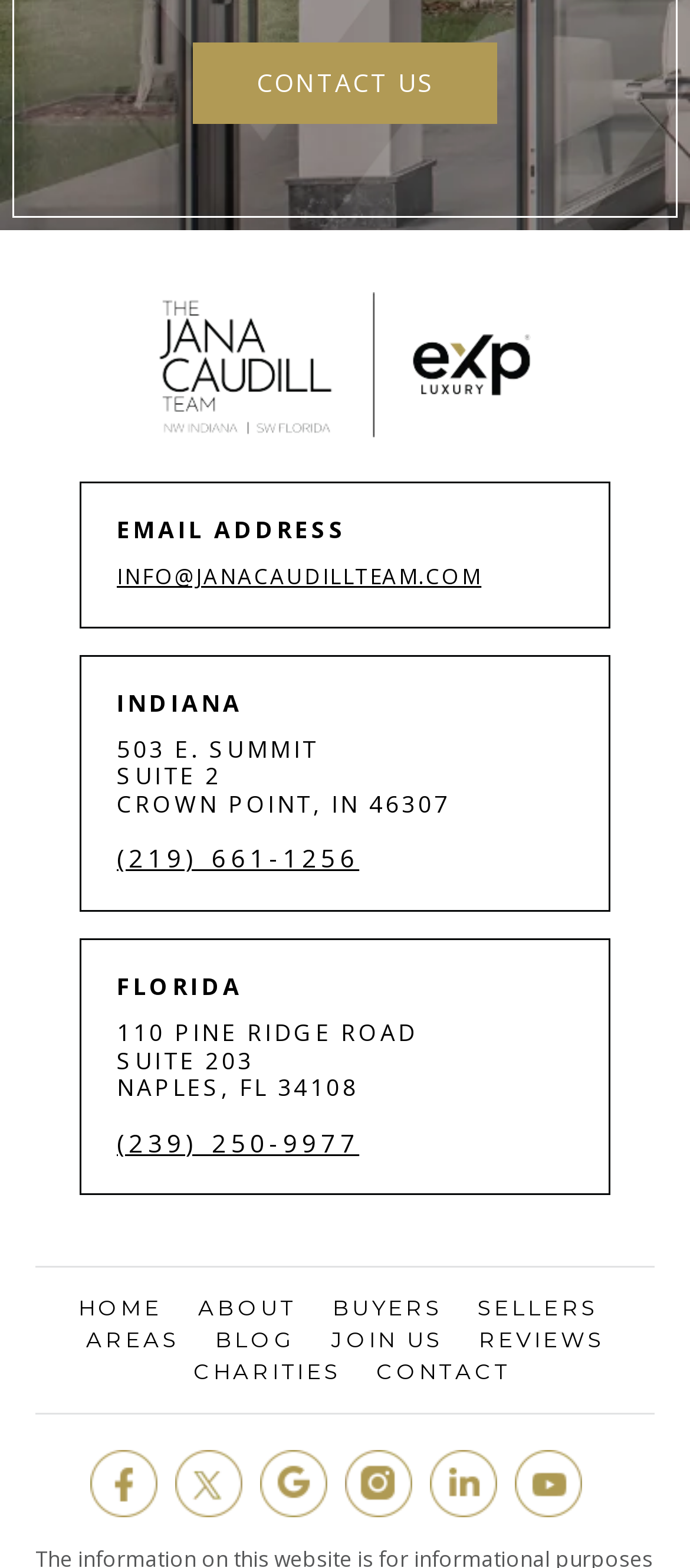Determine the bounding box coordinates of the clickable region to follow the instruction: "Send an email to INFO@JANACAUDILLTEAM.COM".

[0.169, 0.361, 0.698, 0.375]